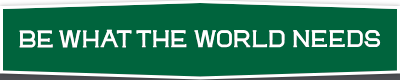What is the main message of the banner?
Using the image provided, answer with just one word or phrase.

BE WHAT THE WORLD NEEDS